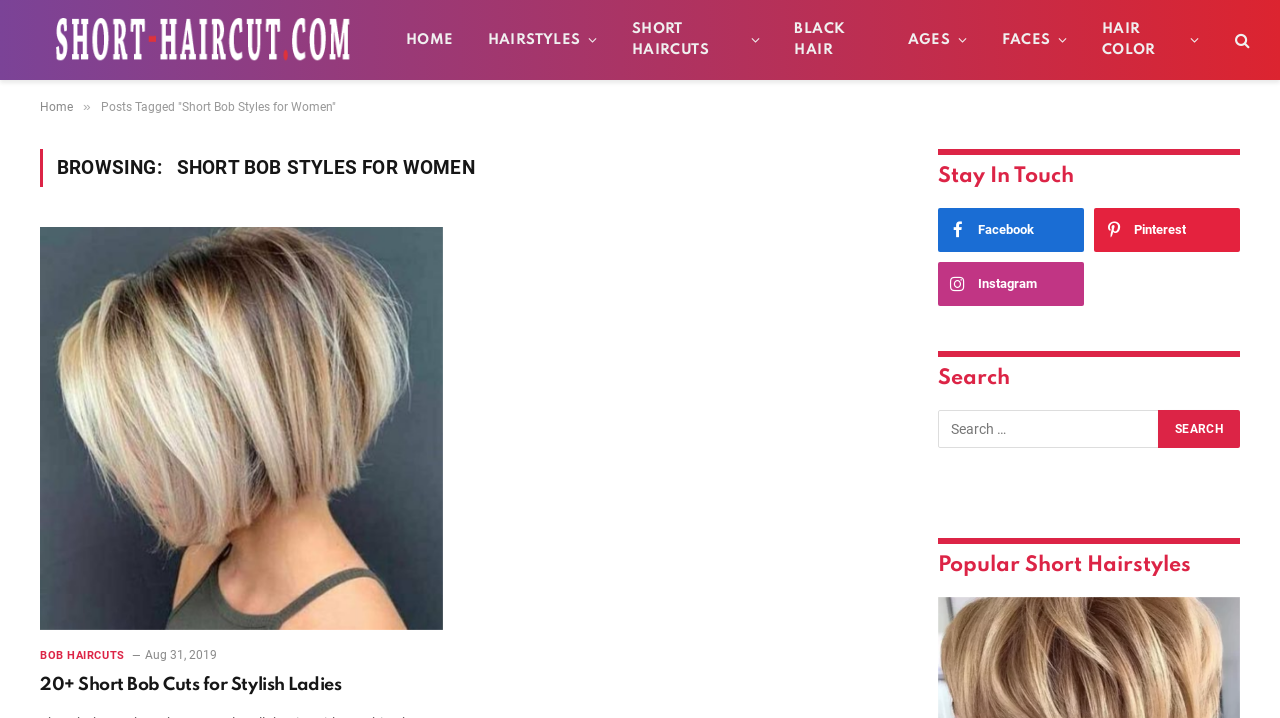Can you specify the bounding box coordinates for the region that should be clicked to fulfill this instruction: "go to home page".

[0.031, 0.139, 0.057, 0.159]